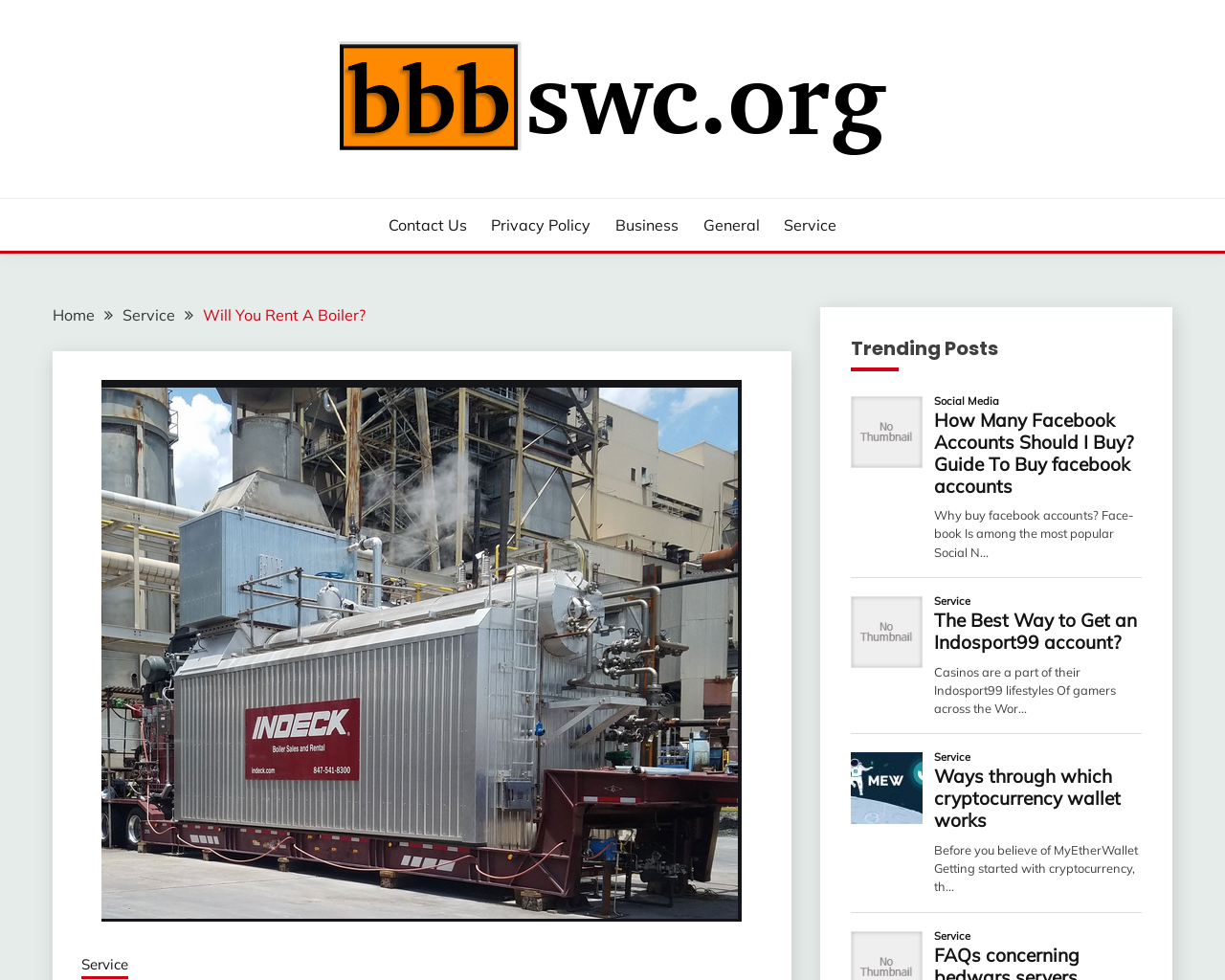Please specify the bounding box coordinates of the element that should be clicked to execute the given instruction: 'Learn about 'Will You Rent A Boiler?''. Ensure the coordinates are four float numbers between 0 and 1, expressed as [left, top, right, bottom].

[0.166, 0.312, 0.298, 0.331]